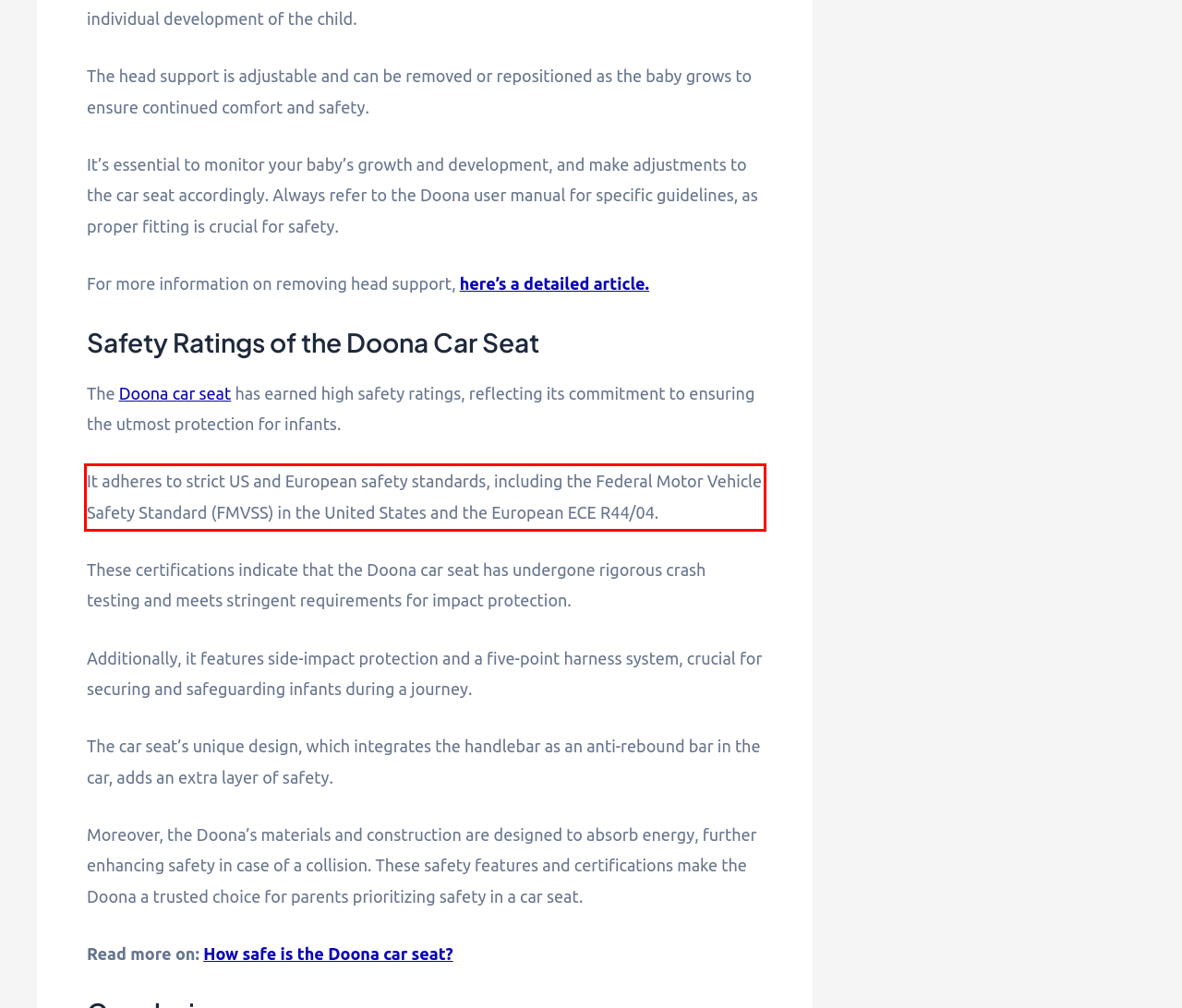Within the screenshot of a webpage, identify the red bounding box and perform OCR to capture the text content it contains.

It adheres to strict US and European safety standards, including the Federal Motor Vehicle Safety Standard (FMVSS) in the United States and the European ECE R44/04.